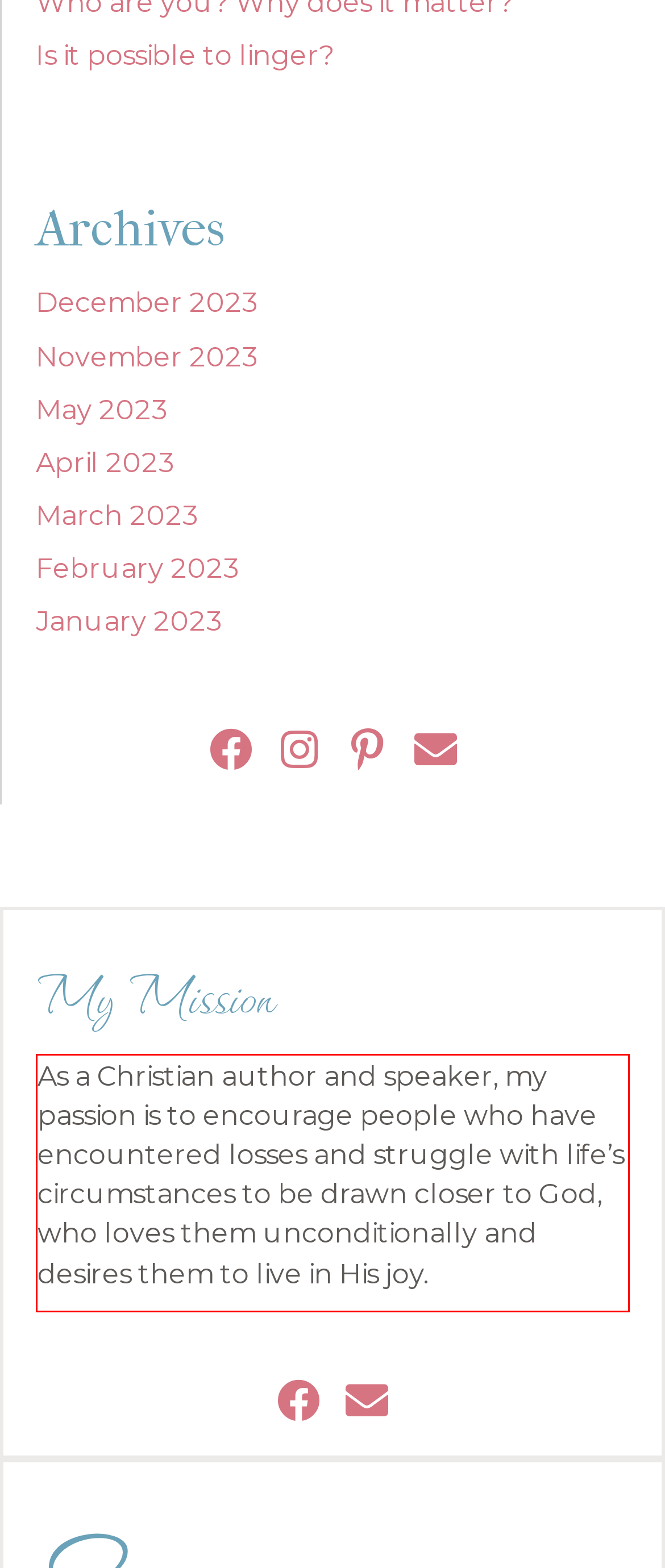Given a screenshot of a webpage containing a red rectangle bounding box, extract and provide the text content found within the red bounding box.

As a Christian author and speaker, my passion is to encourage people who have encountered losses and struggle with life’s circumstances to be drawn closer to God, who loves them unconditionally and desires them to live in His joy.